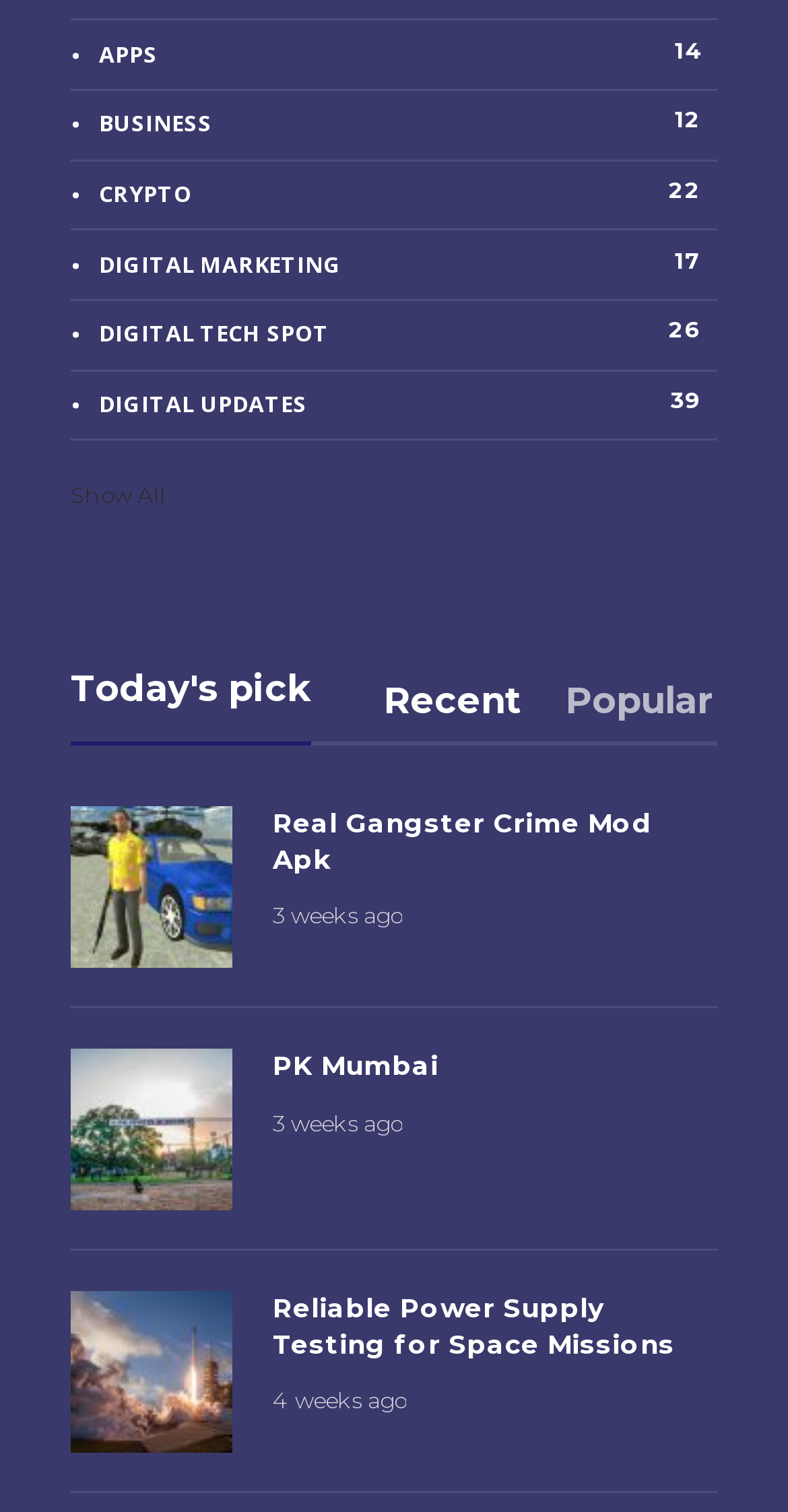What is the category of 'Real Gangster Crime Mod Apk'?
Give a detailed explanation using the information visible in the image.

By analyzing the webpage structure, I found that 'Real Gangster Crime Mod Apk' is a link under the 'Today's pick' section. Since it is listed alongside other links with categories like 'APPS', 'BUSINESS', and 'DIGITAL MARKETING', I inferred that 'Real Gangster Crime Mod Apk' belongs to the 'CRYPTO' category.